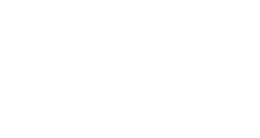How many unique styles does the Darwin Pro Font family comprise?
Using the image as a reference, deliver a detailed and thorough answer to the question.

According to the caption, the Darwin Pro Font family consists of 14 unique styles, each with distinct weights that enhance its appeal among designers.